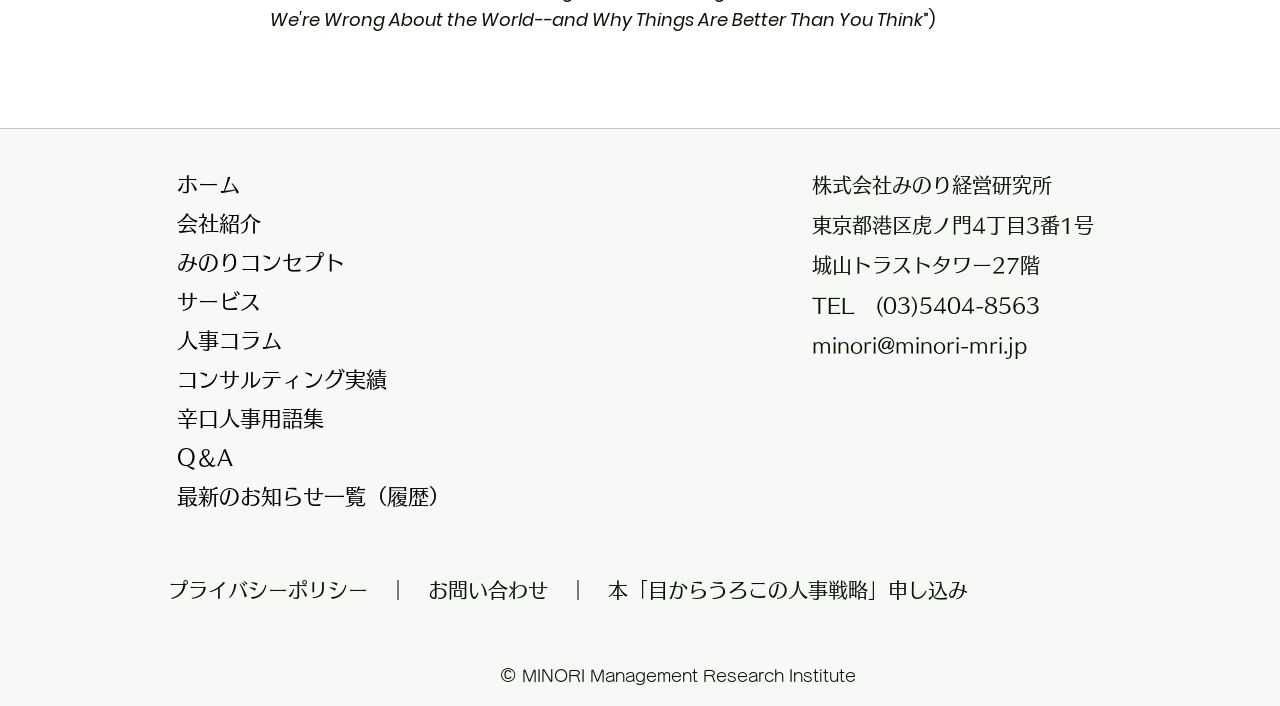What is the last item in the navigation menu?
Using the image, give a concise answer in the form of a single word or short phrase.

最新のお知らせ一覧（履歴）